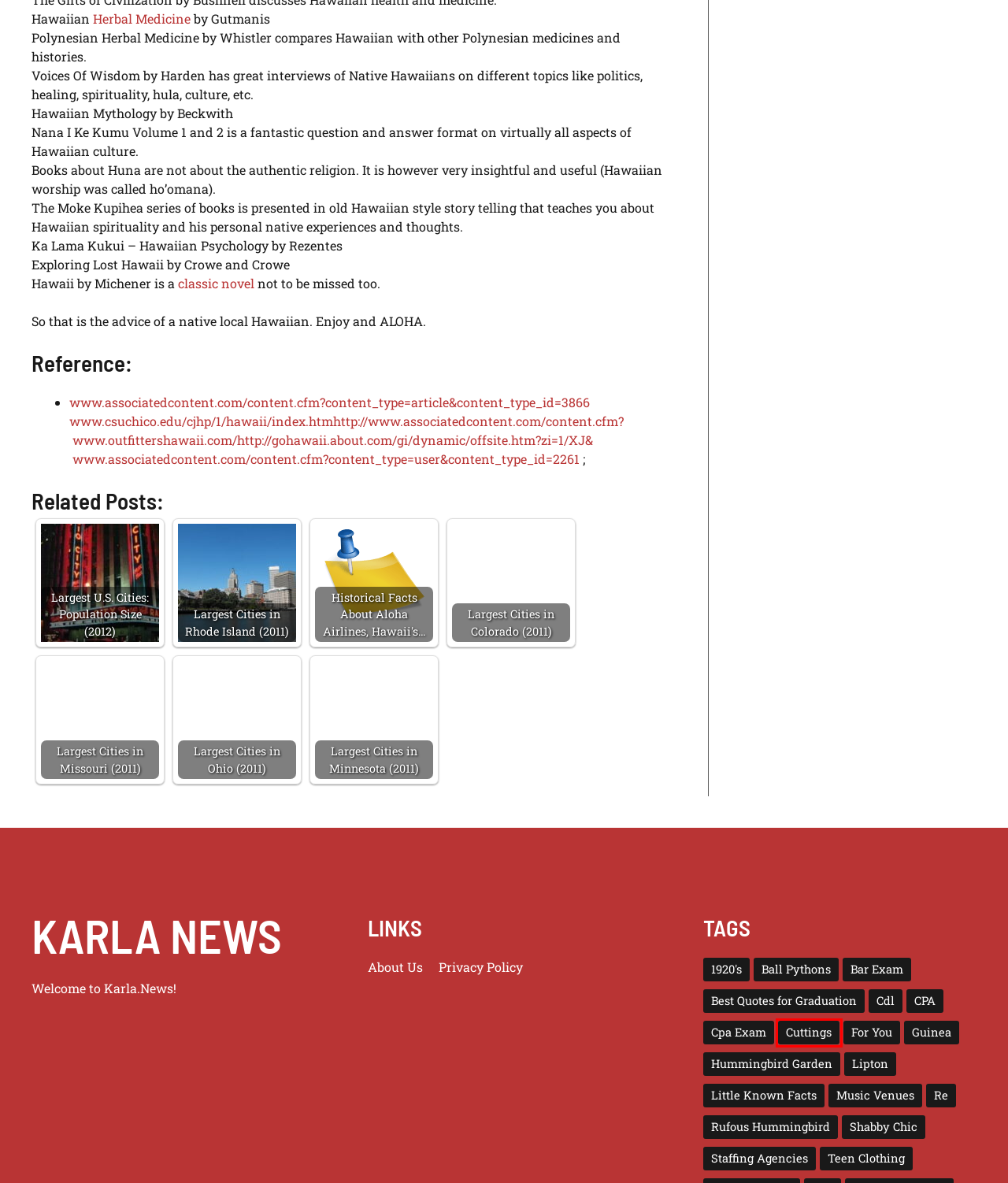You have been given a screenshot of a webpage, where a red bounding box surrounds a UI element. Identify the best matching webpage description for the page that loads after the element in the bounding box is clicked. Options include:
A. Ball Pythons Archives - Karla News
B. Cuttings Archives - Karla News
C. Staffing Agencies Archives - Karla News
D. Largest Cities in Missouri (2011) - Karla News
E. Lipton Archives - Karla News
F. Largest Cities in Ohio (2011) - Karla News
G. Chinese Herbal Medicine Archives - Karla News
H. Bar Exam Archives - Karla News

B